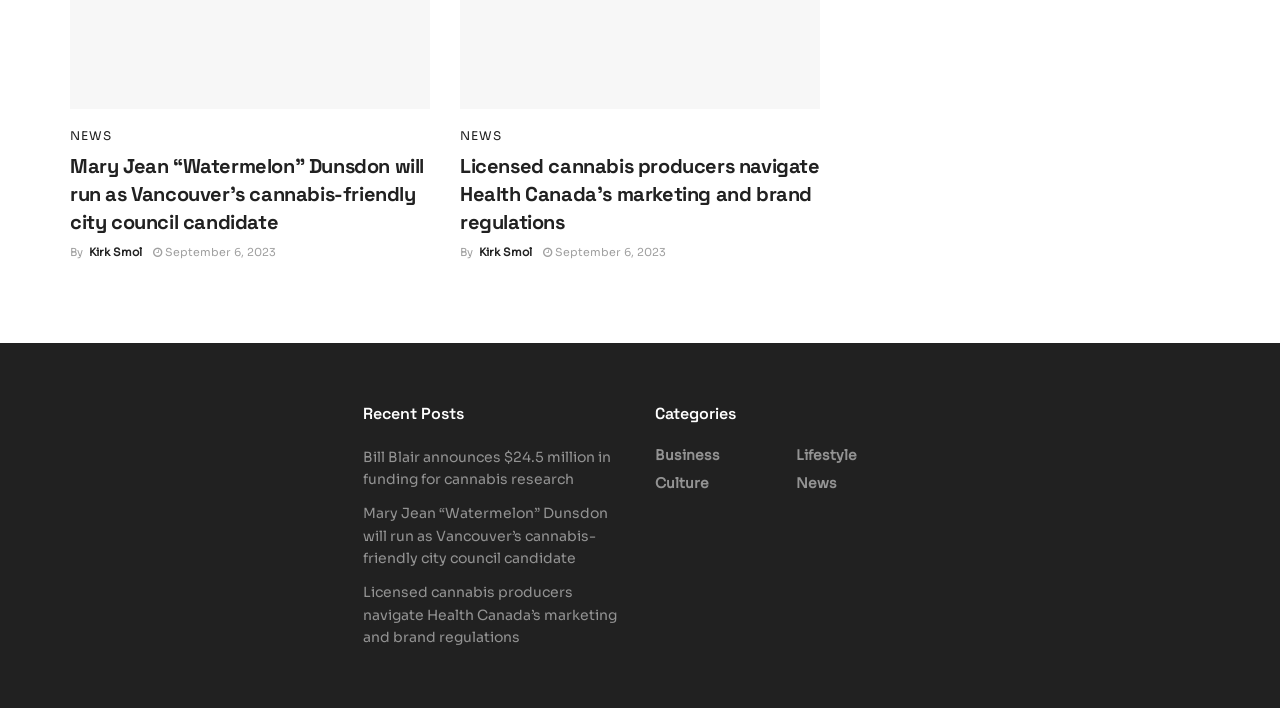What is the name of the magazine?
Please provide a single word or phrase as the answer based on the screenshot.

CannСentral Magazine